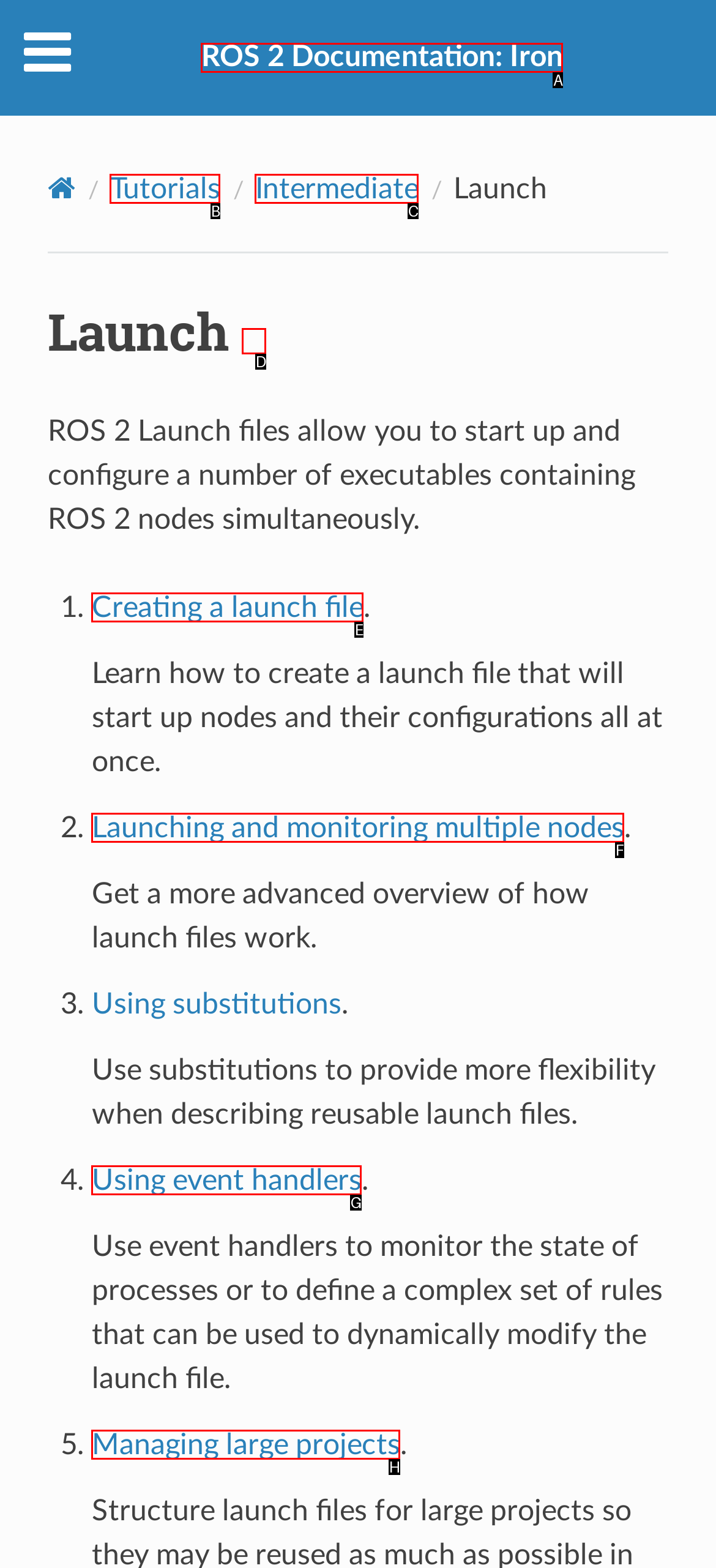Which lettered UI element aligns with this description: Using event handlers
Provide your answer using the letter from the available choices.

G